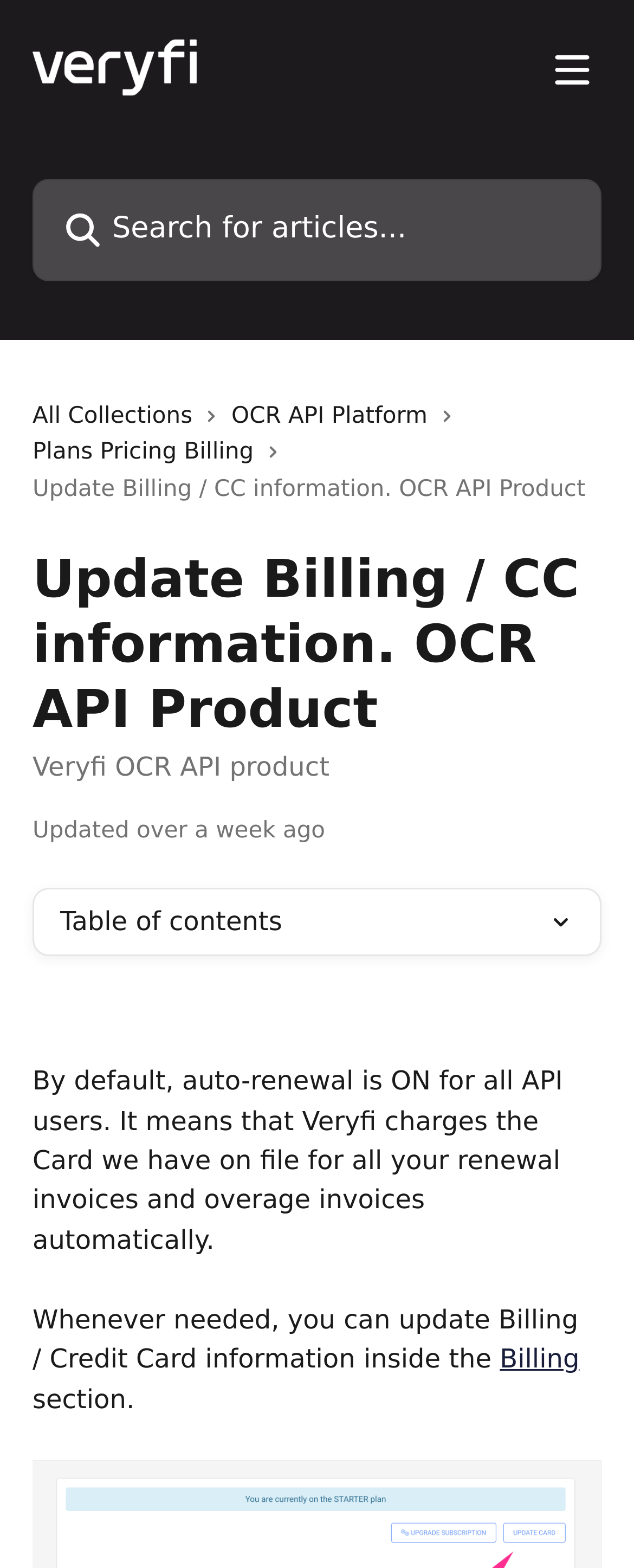Provide the bounding box coordinates for the UI element that is described by this text: "SDG4". The coordinates should be in the form of four float numbers between 0 and 1: [left, top, right, bottom].

None